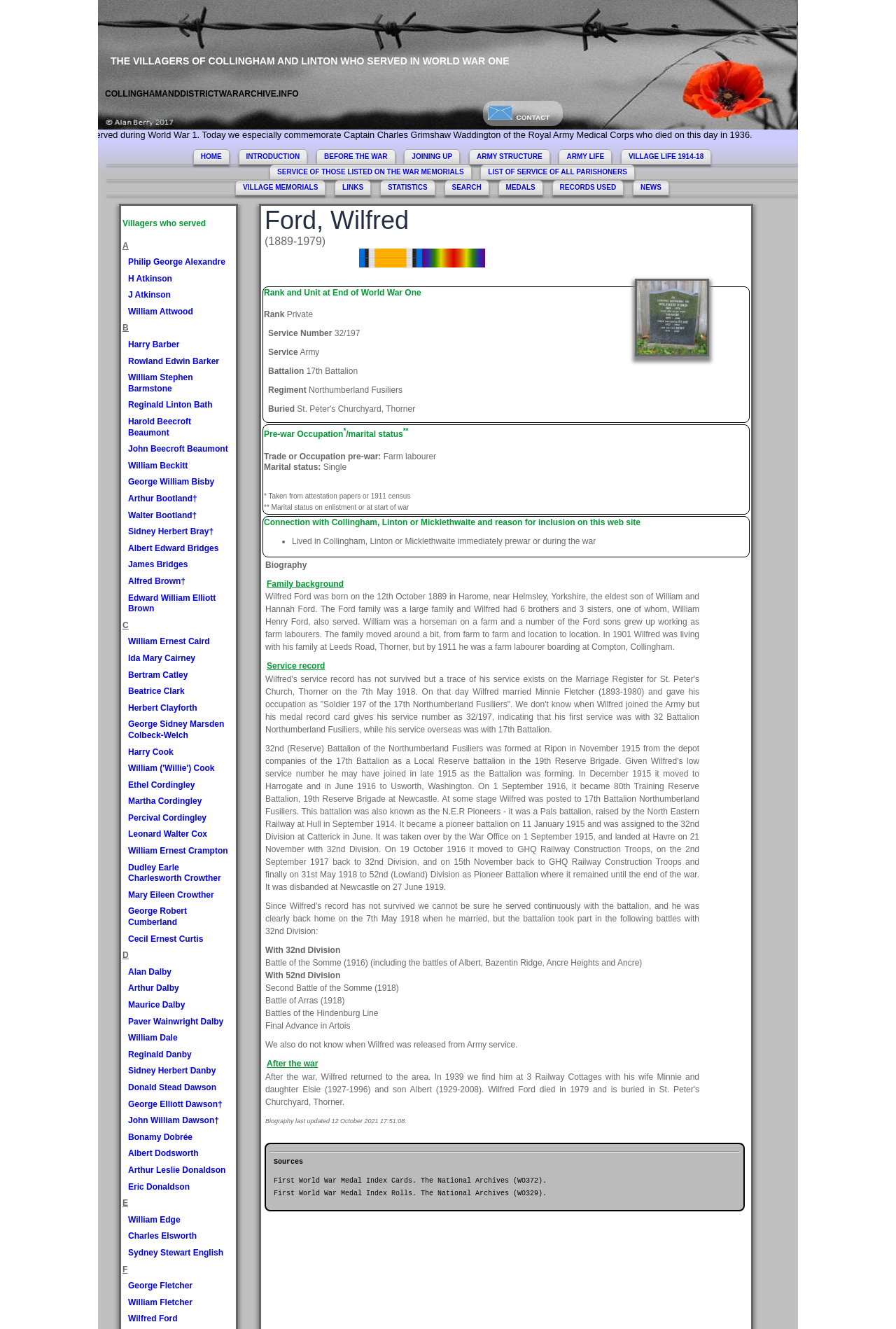Use a single word or phrase to answer the question: What is the last link in the webpage?

Sydney Stewart English